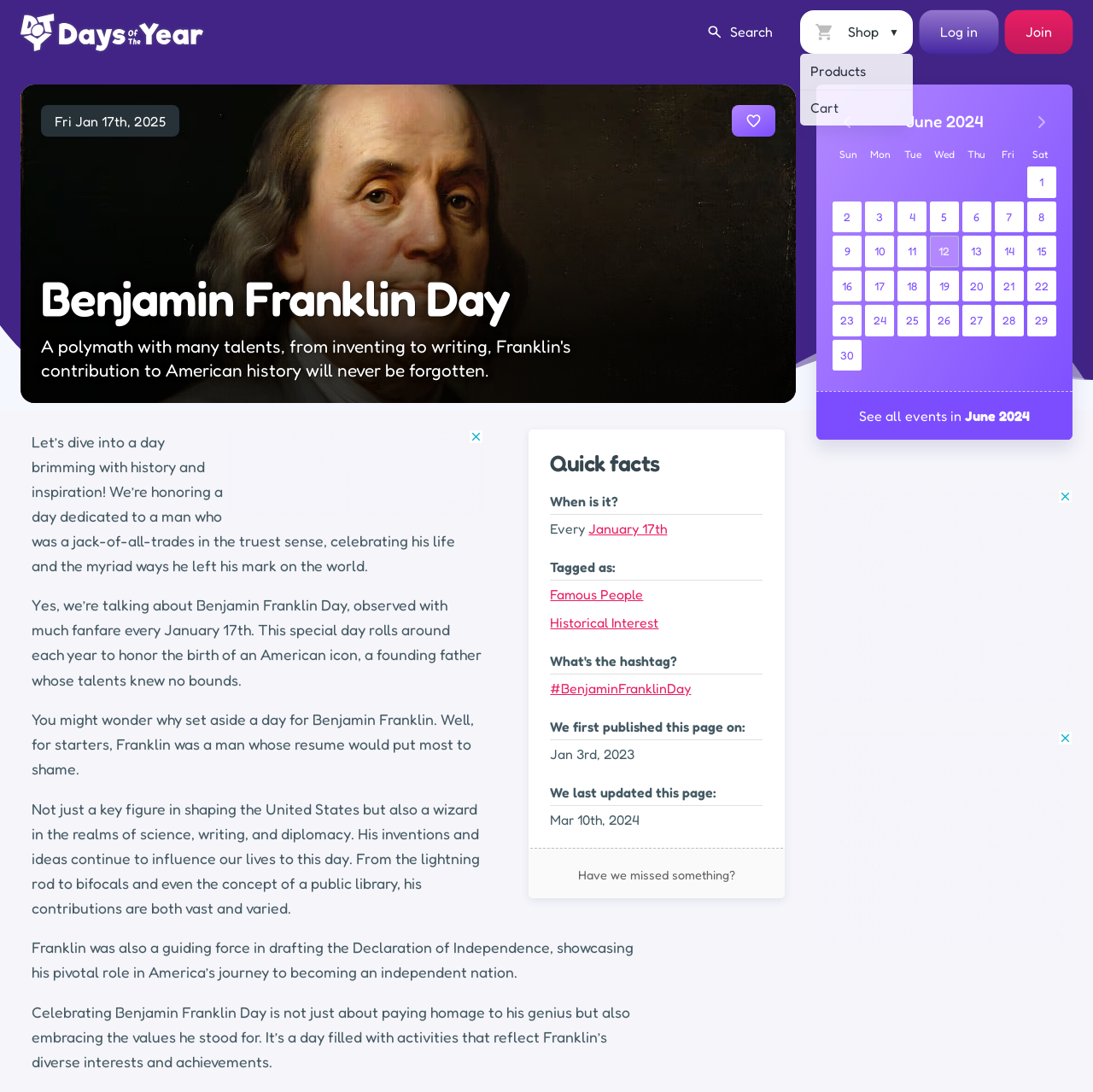Please specify the bounding box coordinates in the format (top-left x, top-left y, bottom-right x, bottom-right y), with all values as floating point numbers between 0 and 1. Identify the bounding box of the UI element described by: Have we missed something?

[0.481, 0.777, 0.72, 0.824]